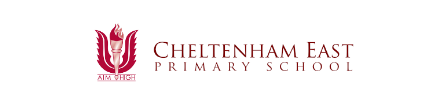Offer a detailed account of the various components present in the image.

The image features the logo of Cheltenham East Primary School, prominently displaying the school's name in a bold, elegant font. The logo is adorned with a stylized emblem, likely symbolizing education or community spirit, depicted in red, which conveys a sense of strength and enthusiasm. The overall design reflects the values and identity of Cheltenham East Primary School, aiming to foster a nurturing and vibrant learning environment for its students.